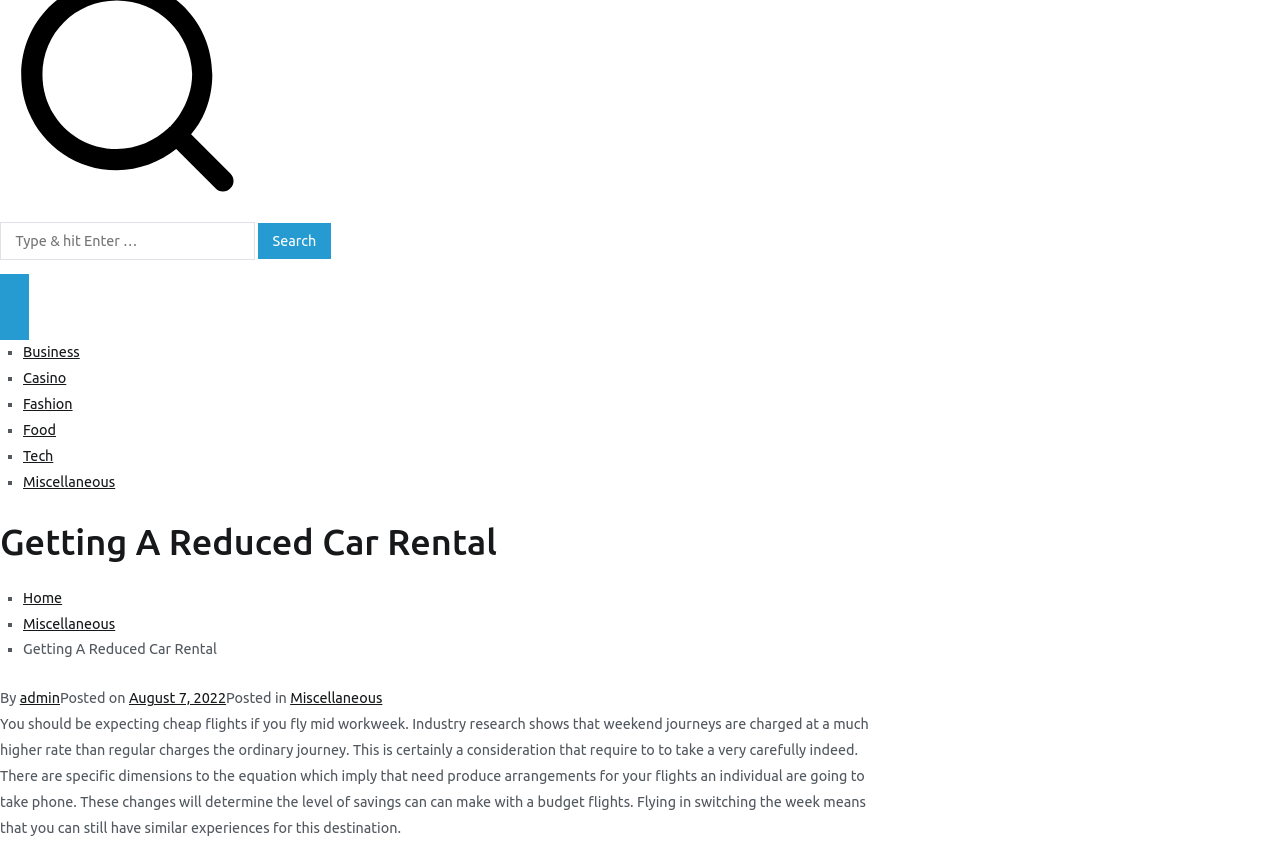When was the article posted?
Using the information presented in the image, please offer a detailed response to the question.

The webpage has a timestamp 'Posted on August 7, 2022' at the bottom of the article, indicating that the article was posted on that specific date.